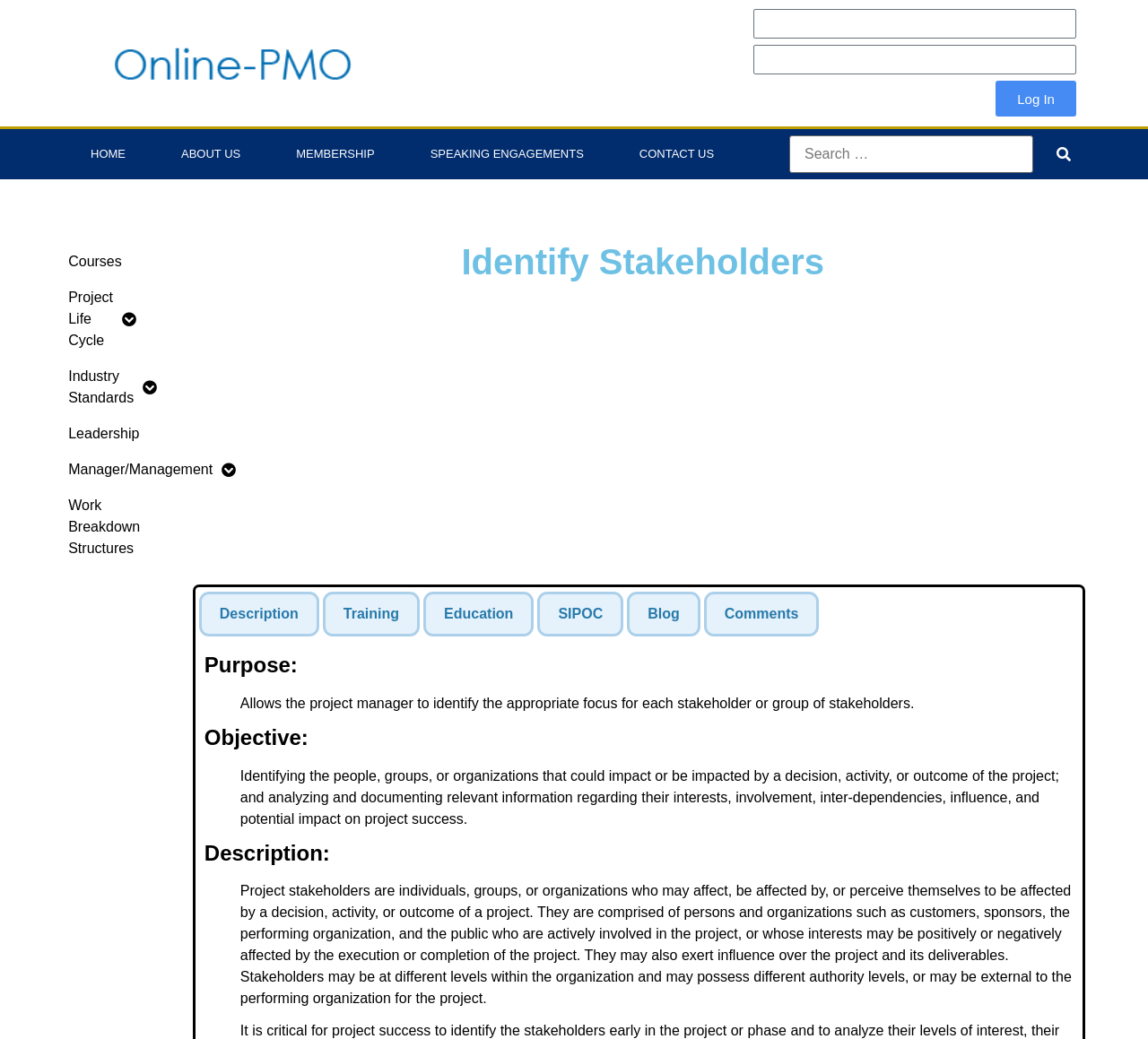Please determine the bounding box coordinates of the area that needs to be clicked to complete this task: 'Go to the HOME page'. The coordinates must be four float numbers between 0 and 1, formatted as [left, top, right, bottom].

[0.055, 0.124, 0.134, 0.173]